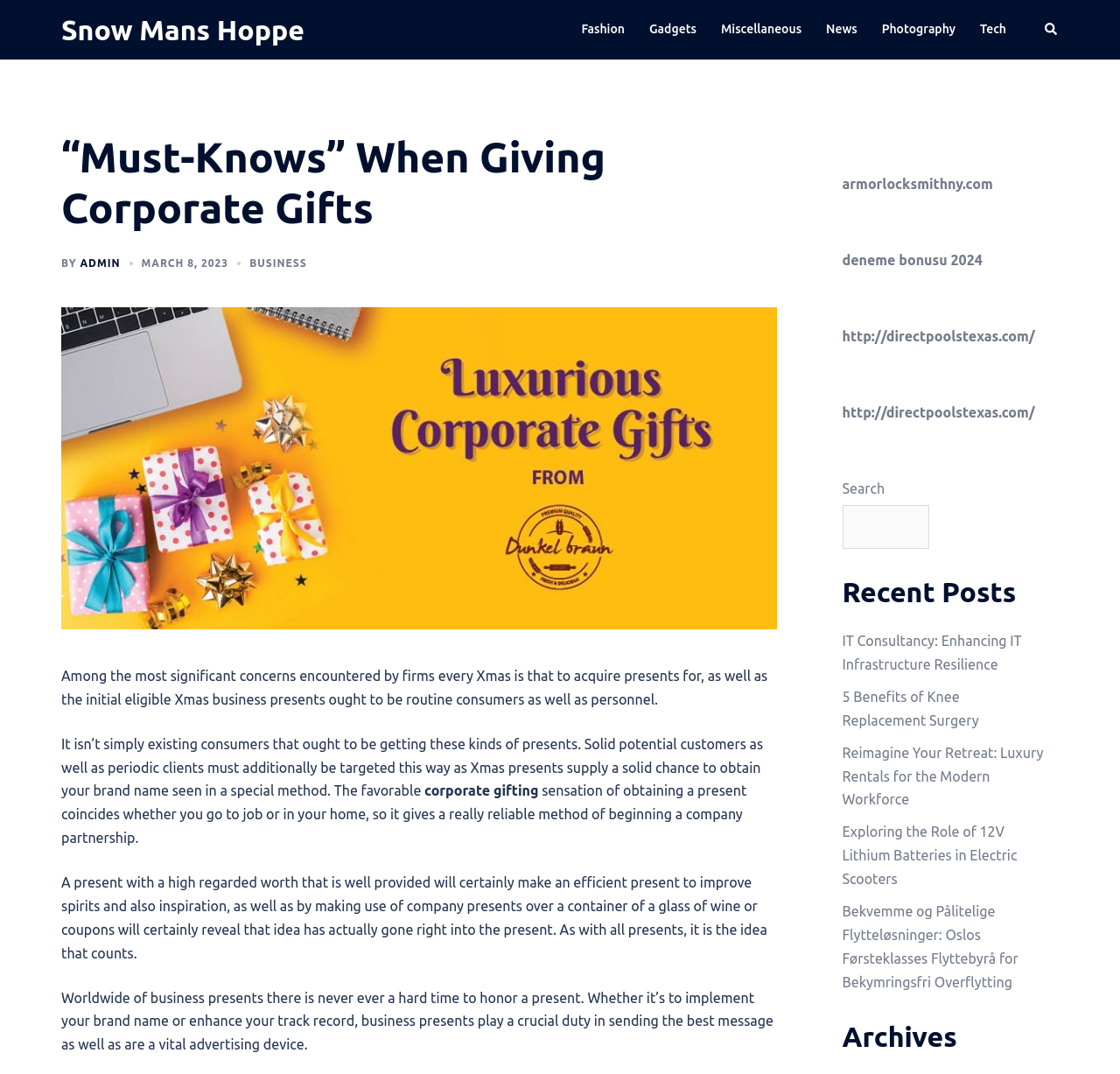Locate the bounding box coordinates of the element that should be clicked to fulfill the instruction: "Search for something".

[0.752, 0.47, 0.83, 0.511]